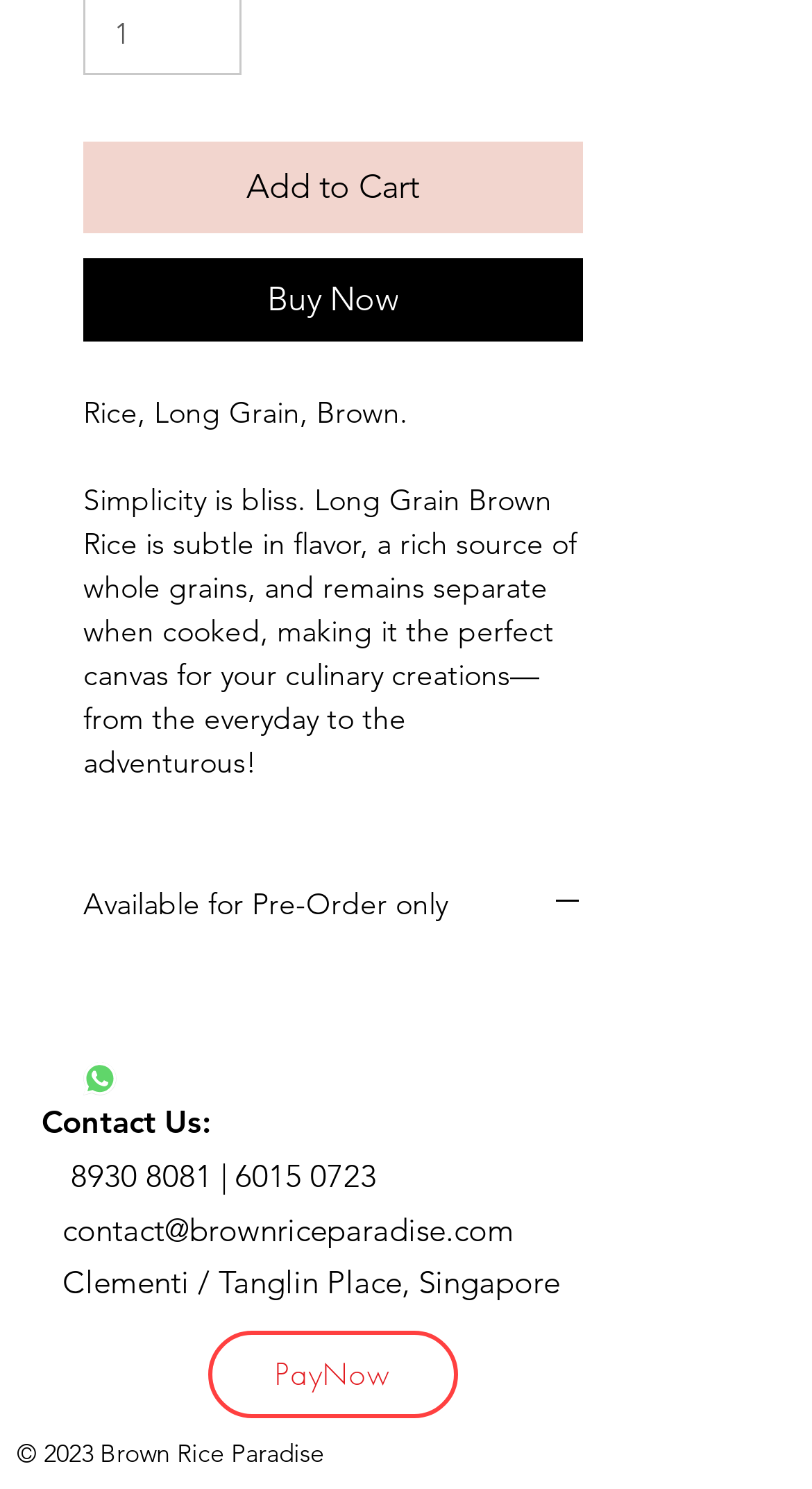What is the availability of the product?
Look at the image and respond with a one-word or short-phrase answer.

Available for Pre-Order only